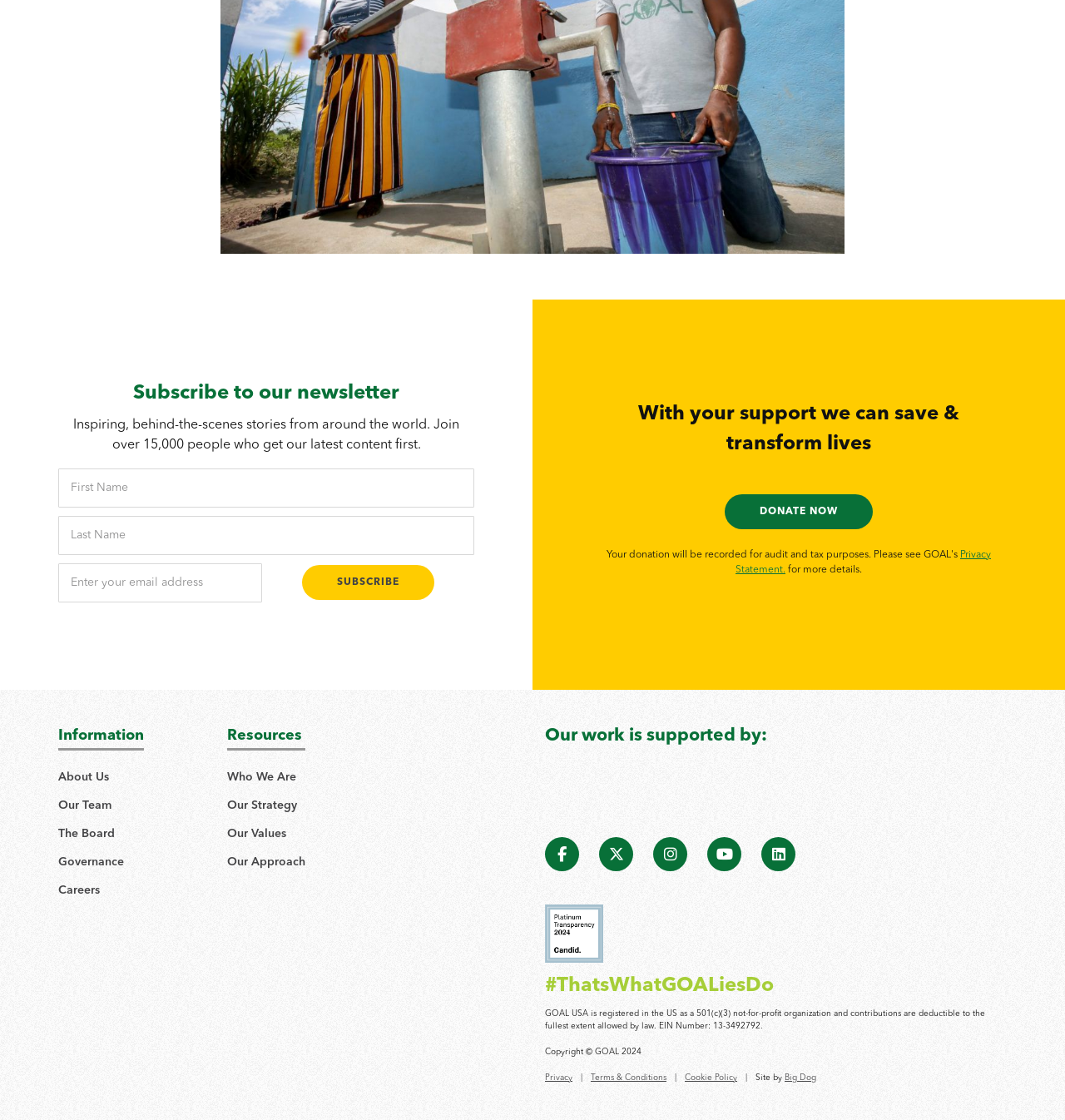Extract the bounding box coordinates of the UI element described by: "Careers". The coordinates should include four float numbers ranging from 0 to 1, e.g., [left, top, right, bottom].

[0.055, 0.79, 0.094, 0.8]